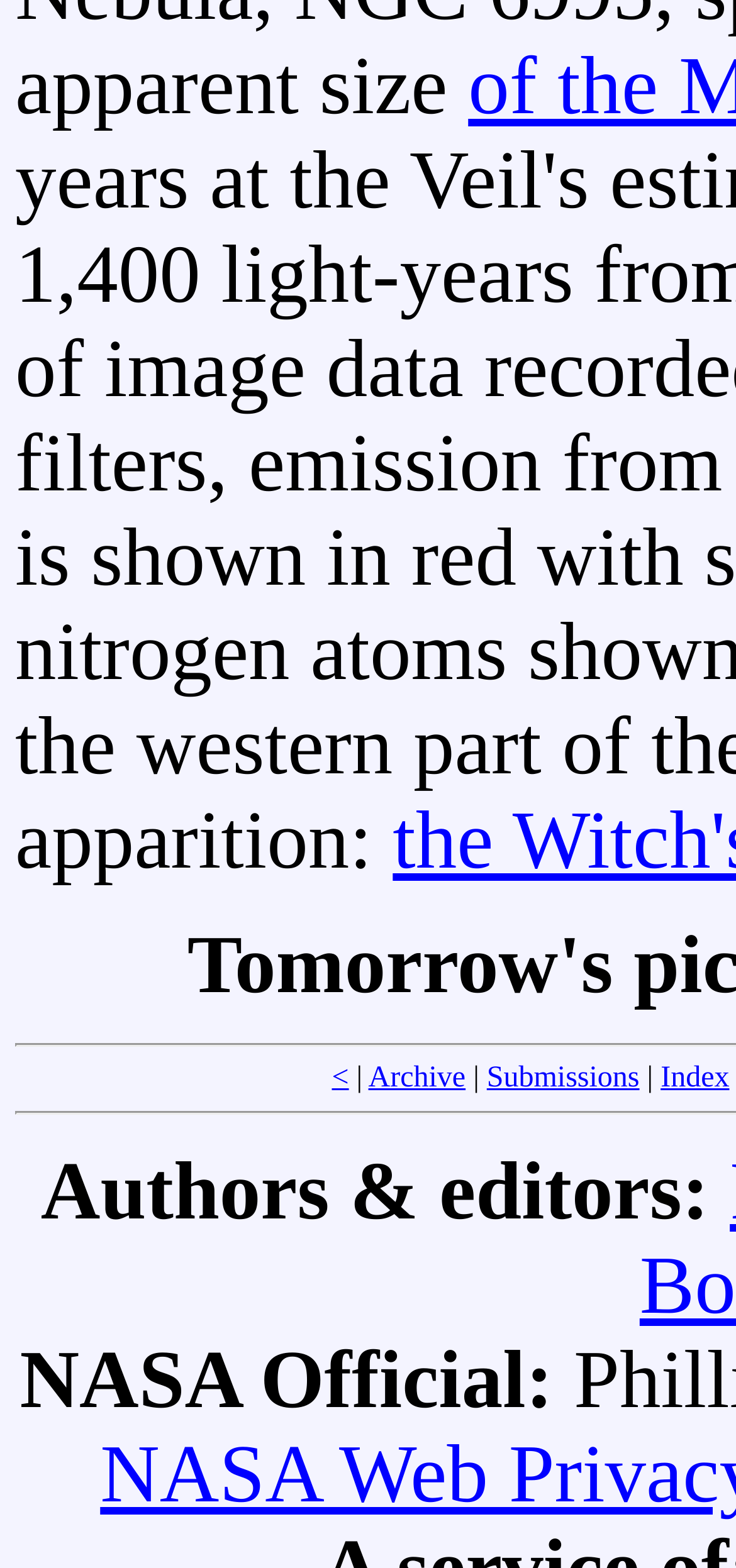How many StaticText elements are there in the webpage?
Using the picture, provide a one-word or short phrase answer.

3